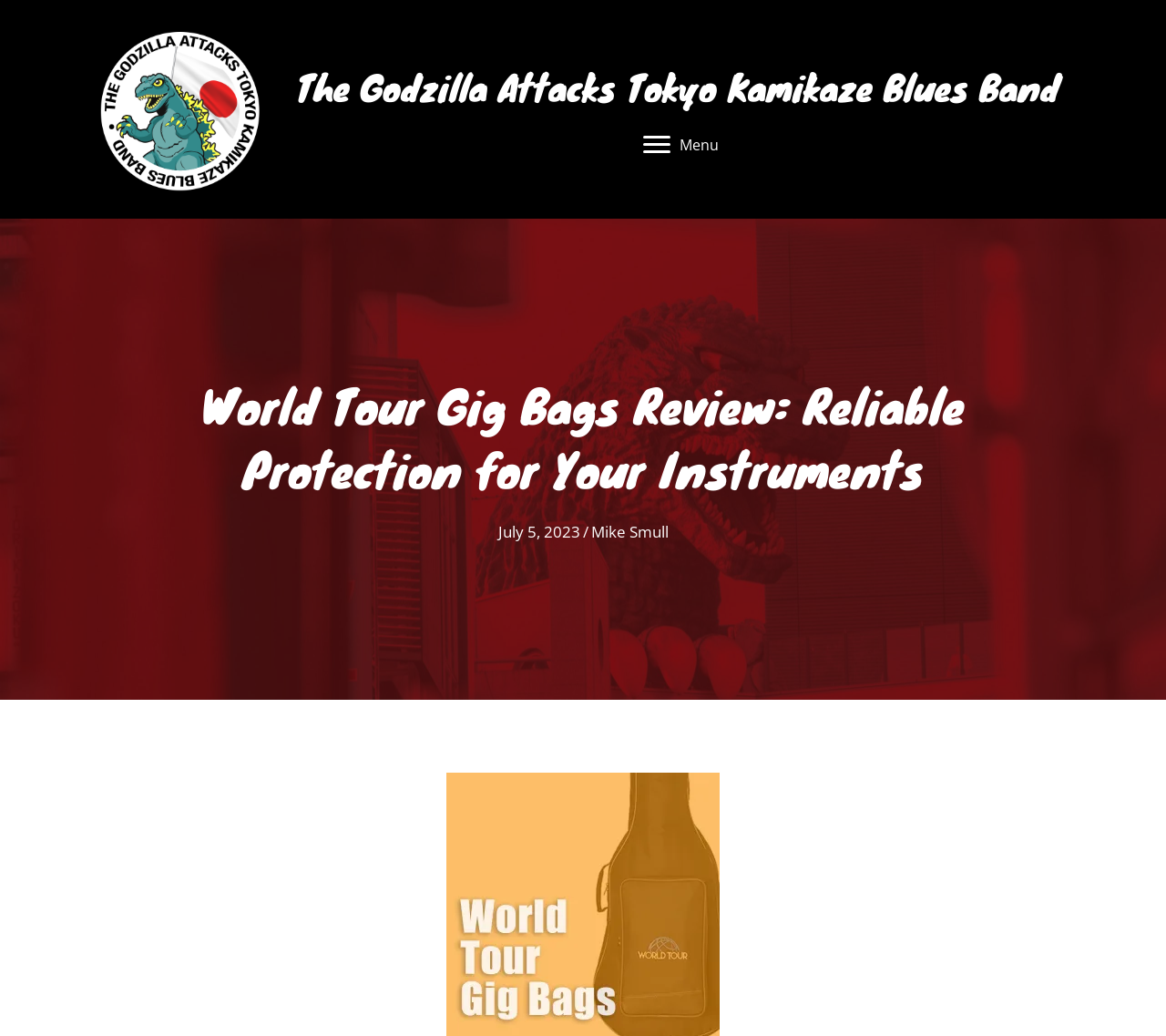Bounding box coordinates are specified in the format (top-left x, top-left y, bottom-right x, bottom-right y). All values are floating point numbers bounded between 0 and 1. Please provide the bounding box coordinate of the region this sentence describes: Reviews

None